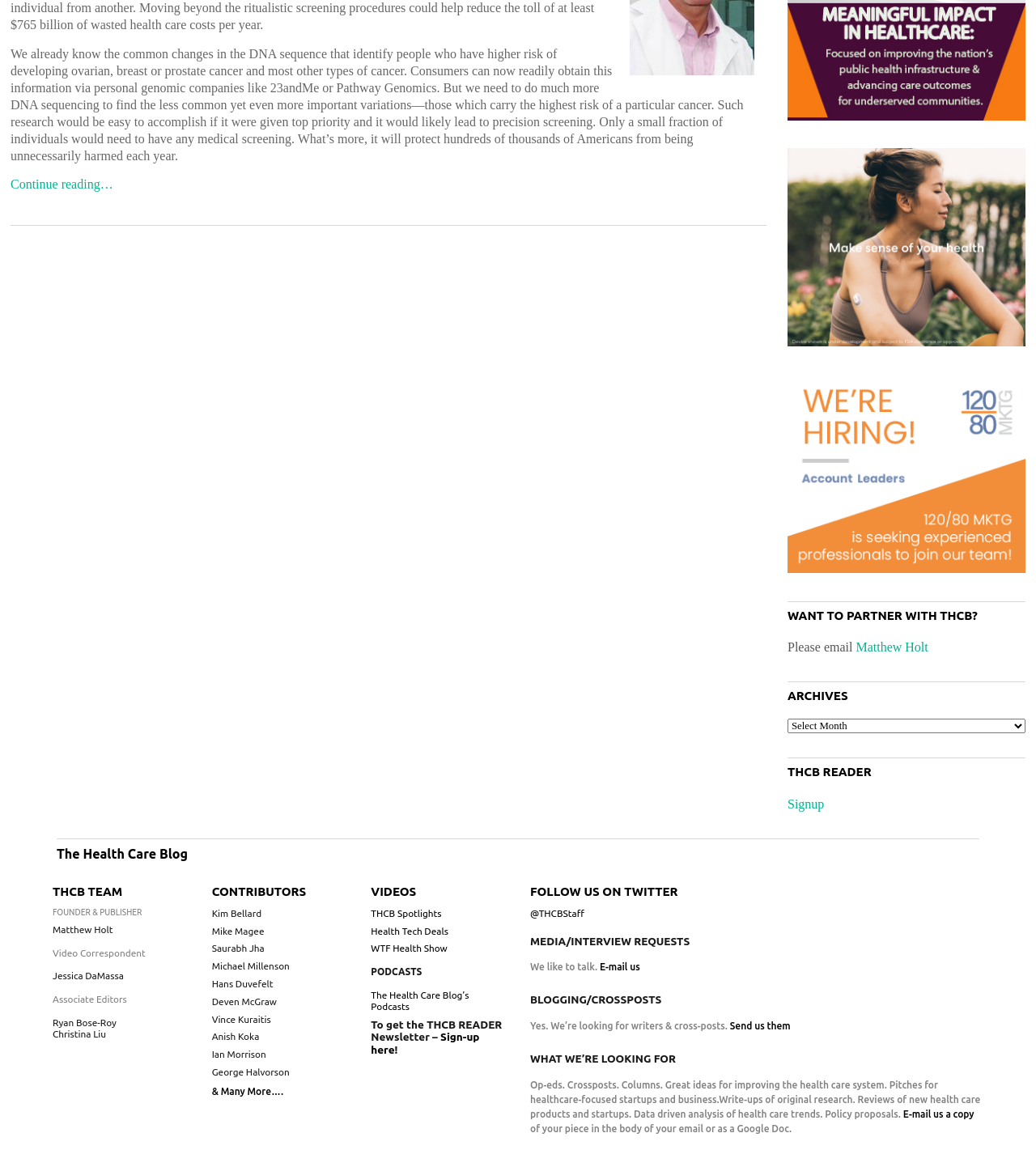Identify the bounding box for the described UI element. Provide the coordinates in (top-left x, top-left y, bottom-right x, bottom-right y) format with values ranging from 0 to 1: E-mail us a copy

[0.872, 0.964, 0.94, 0.973]